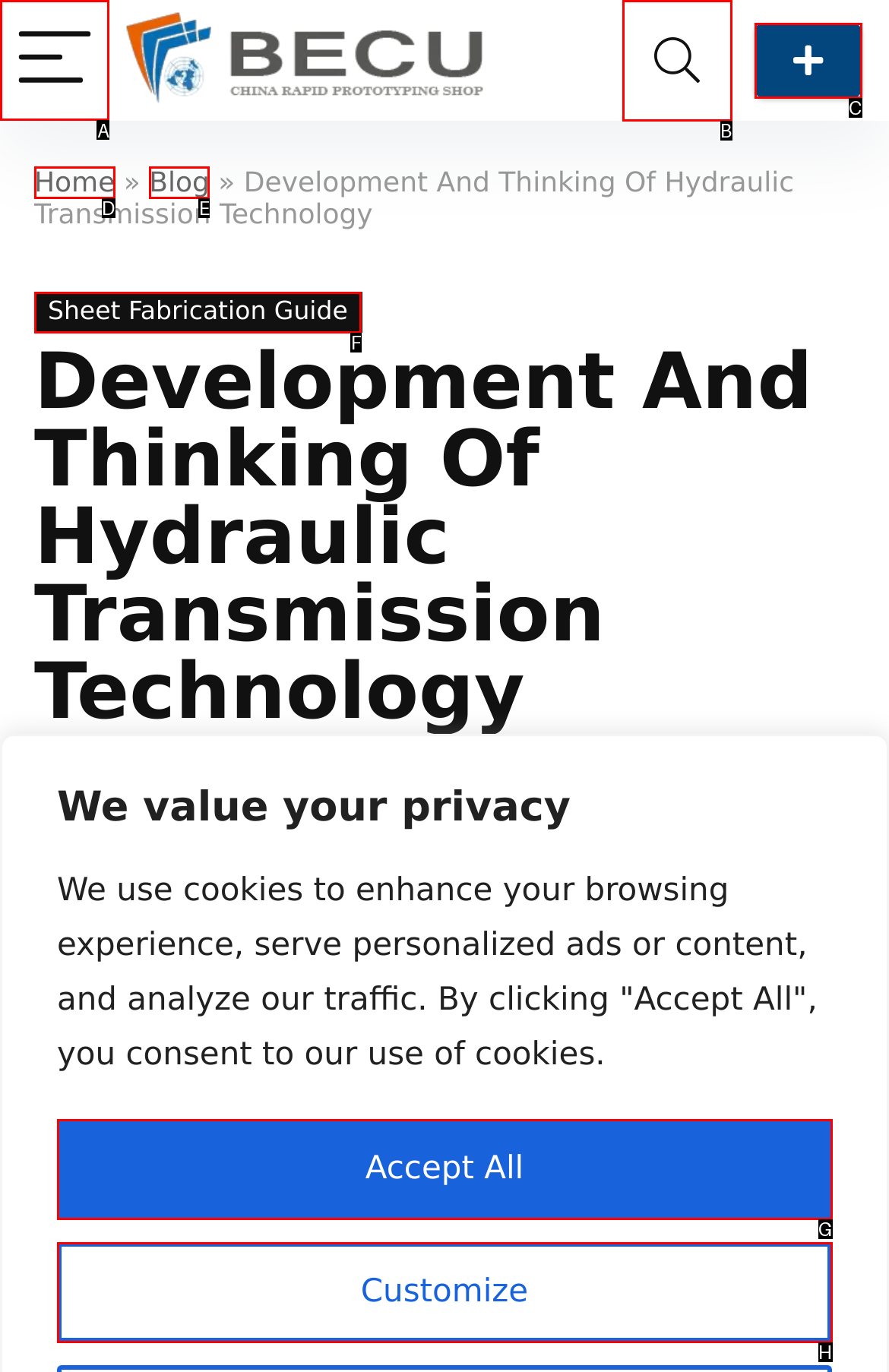Select the HTML element to finish the task: Click the menu button Reply with the letter of the correct option.

A